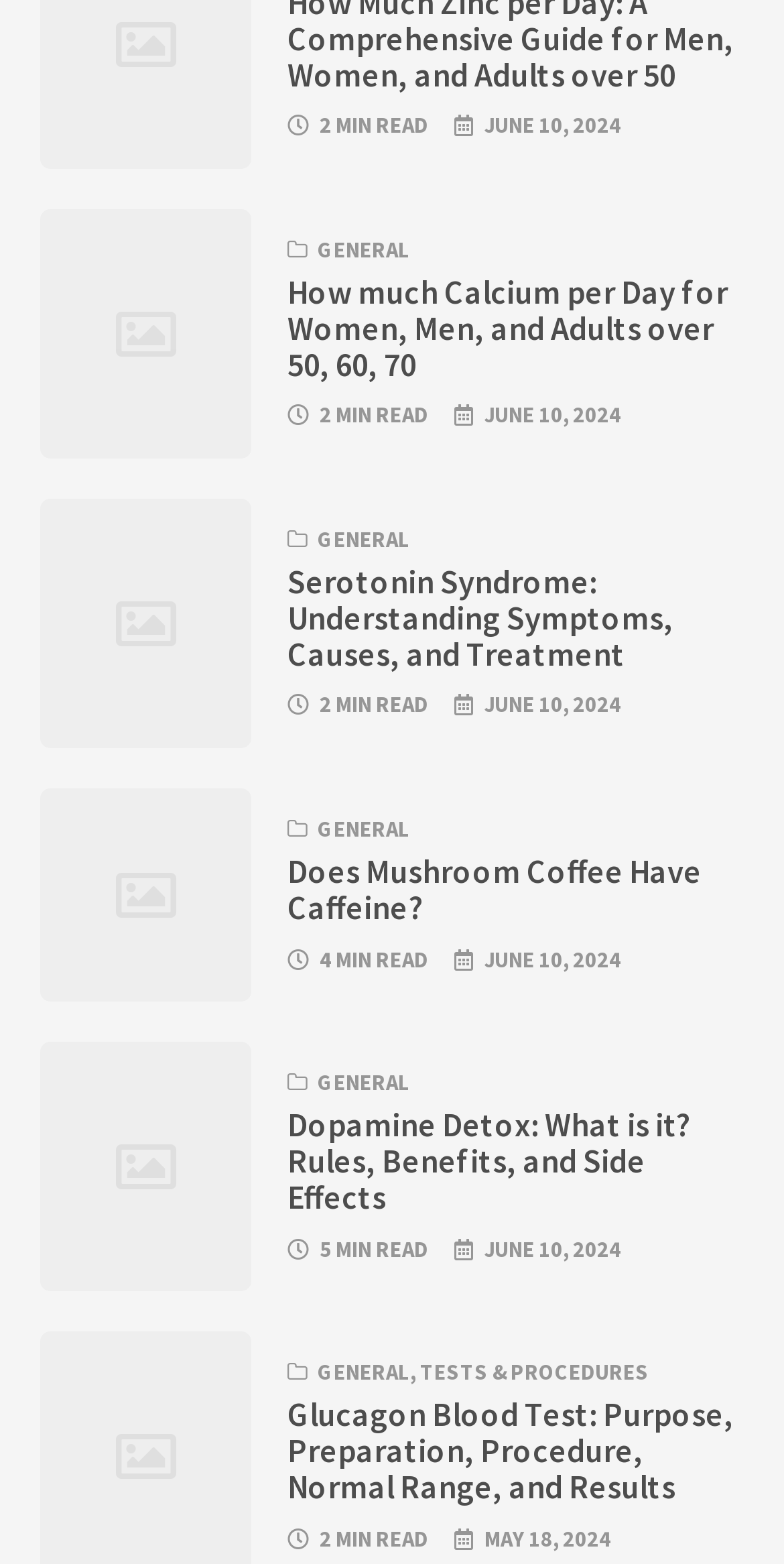Please specify the bounding box coordinates of the clickable region necessary for completing the following instruction: "Check the sitemap". The coordinates must consist of four float numbers between 0 and 1, i.e., [left, top, right, bottom].

None